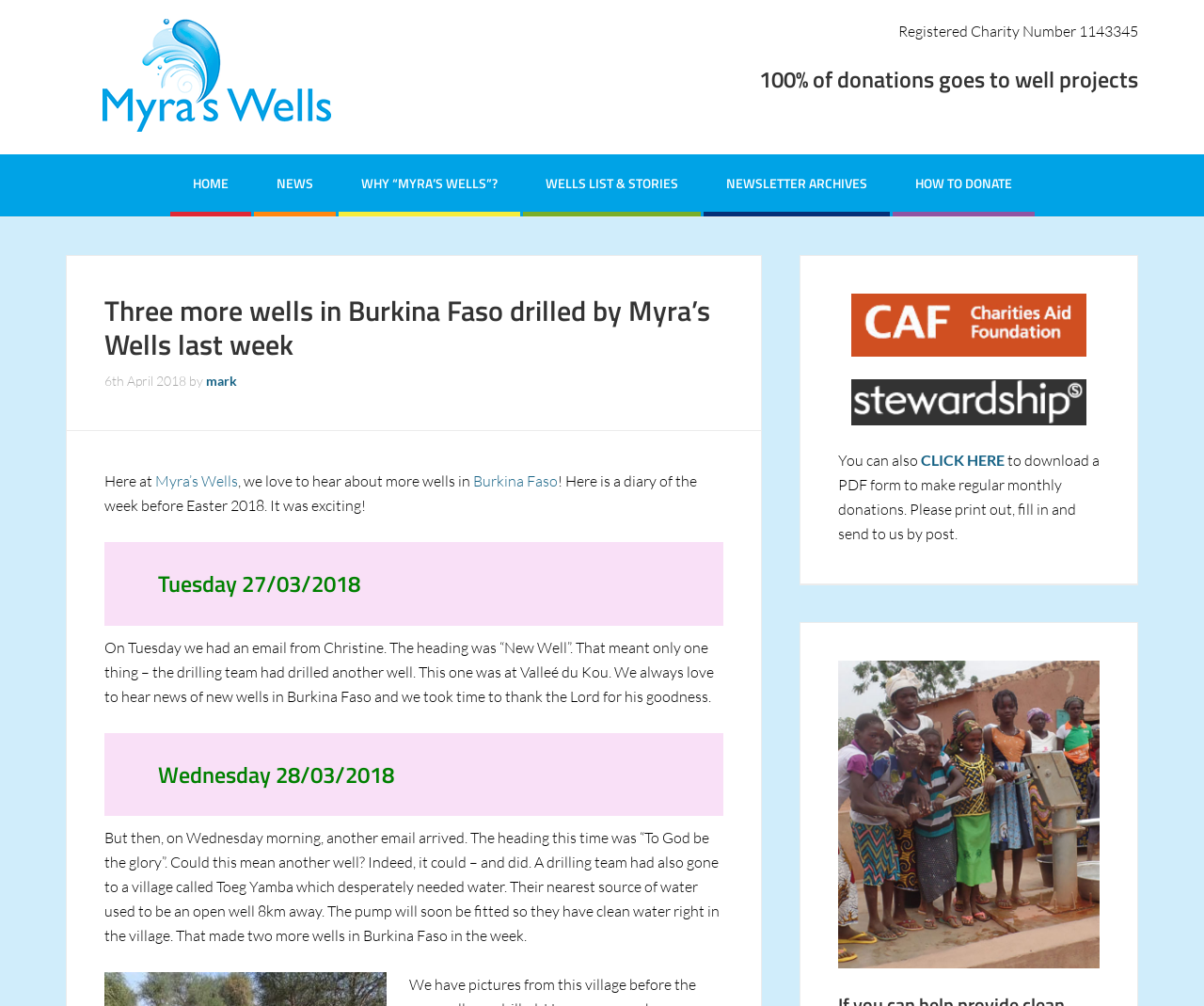Could you specify the bounding box coordinates for the clickable section to complete the following instruction: "Donate with Stewardship"?

[0.707, 0.377, 0.902, 0.423]